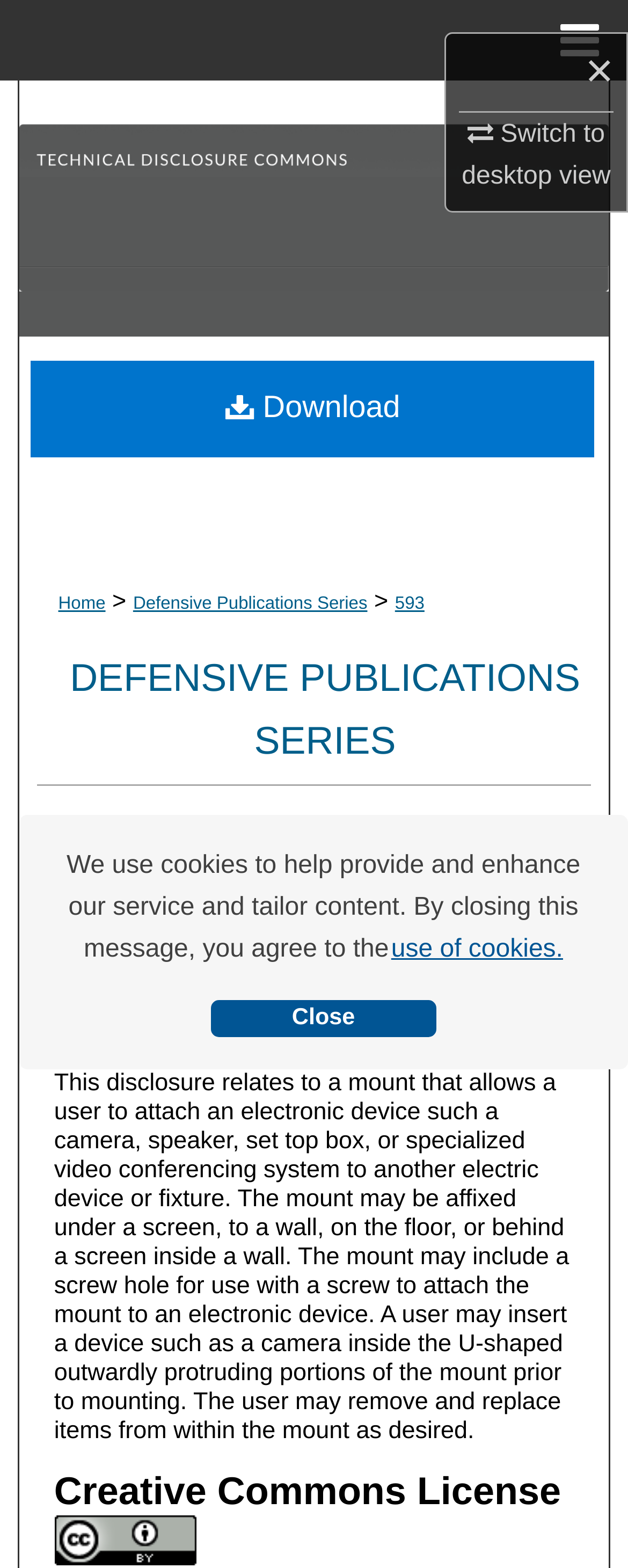Articulate a complete and detailed caption of the webpage elements.

The webpage appears to be a technical disclosure page, specifically showcasing a mount that allows users to attach electronic devices to other devices or fixtures. 

At the top of the page, there is a dialog box for cookie consent, which includes a message about the use of cookies and two buttons: "learn more about cookies" and "dismiss cookie message". 

To the right of the dialog box, there are three links: "×", "Switch to desktop view", and "≡ Menu". 

Below the dialog box, there is a heading that reads "Technical Disclosure Commons". 

On the left side of the page, there is a navigation menu, also known as a breadcrumb, which includes links to "Home", "Defensive Publications Series", and "593". 

The main content of the page is divided into sections, each with its own heading. The first section is titled "DEFENSIVE PUBLICATIONS SERIES", followed by a section titled "Mount", which includes a link to the mount and information about the inventors, Tristan Gfrerer and Katie Roberts-Hoffman. 

The next section is titled "Abstract", which provides a detailed description of the mount, its functionality, and its possible uses. 

Below the abstract, there is a section titled "Creative Commons License", which includes a link to the license and an image of the Creative Commons logo. The license information is also provided in text form. 

Finally, at the bottom of the page, there is a "Download" link.